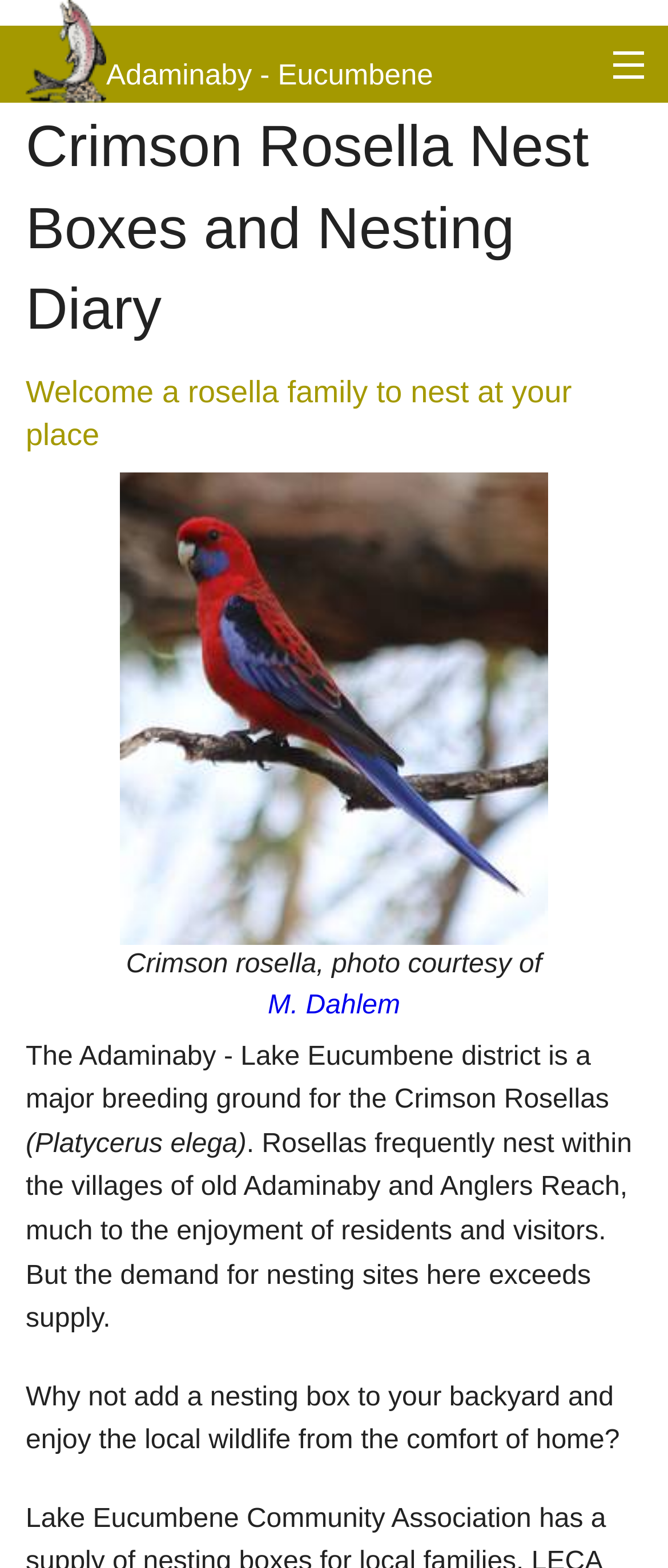Determine the bounding box coordinates for the area that should be clicked to carry out the following instruction: "Learn about Crimson Rosella Nest Boxes and Nesting Diary".

[0.038, 0.069, 0.962, 0.225]